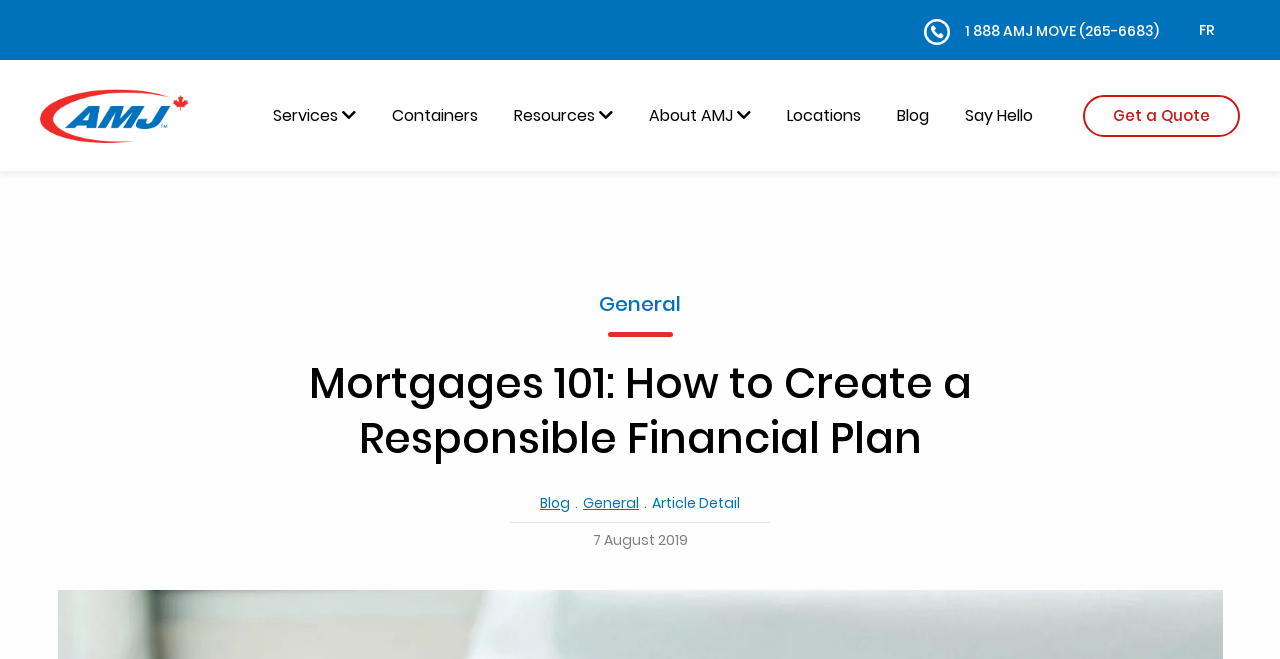Locate the bounding box coordinates of the element to click to perform the following action: 'Click the 'Get a Quote' button'. The coordinates should be given as four float values between 0 and 1, in the form of [left, top, right, bottom].

[0.846, 0.144, 0.969, 0.209]